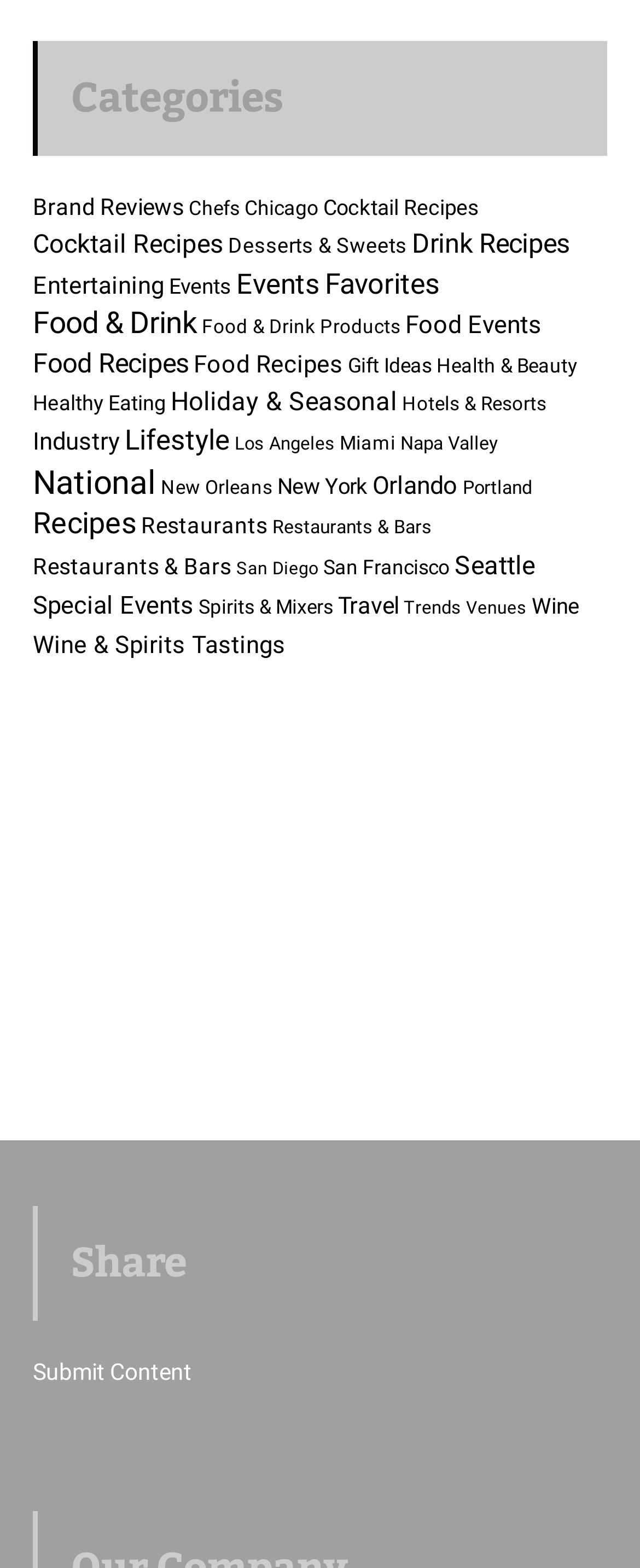Locate the bounding box coordinates of the clickable area needed to fulfill the instruction: "Submit Content".

[0.051, 0.866, 0.3, 0.883]